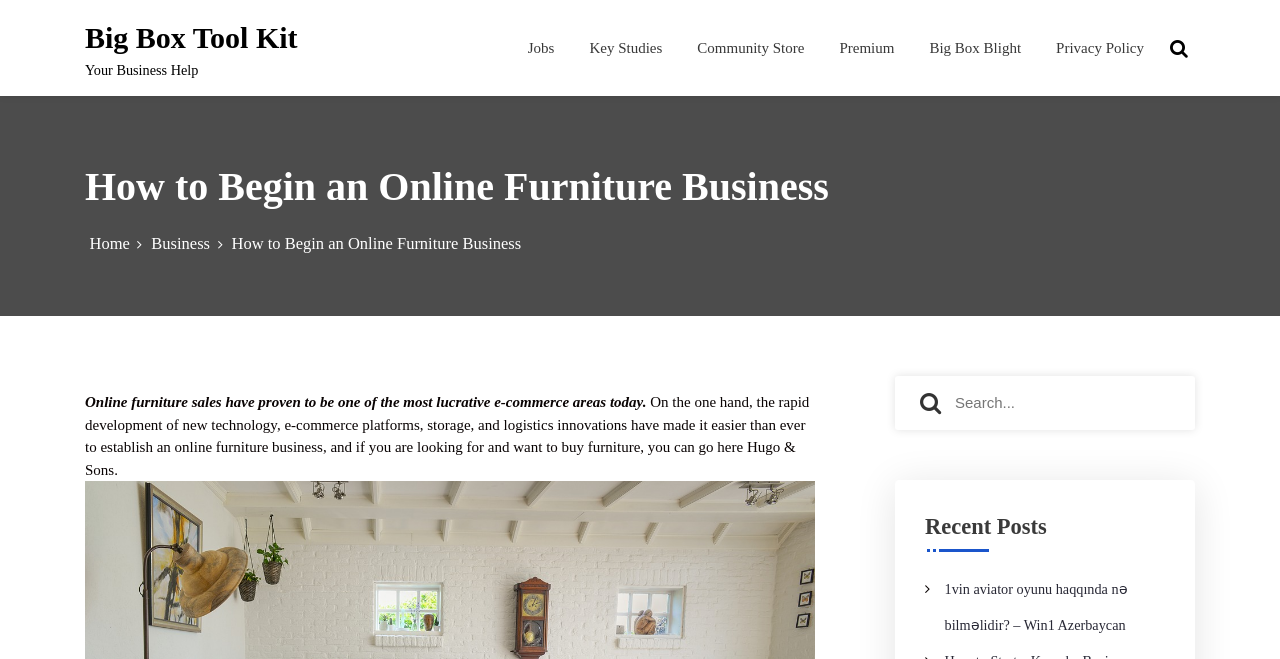Find the bounding box coordinates of the clickable area required to complete the following action: "View recent posts".

[0.723, 0.774, 0.91, 0.826]